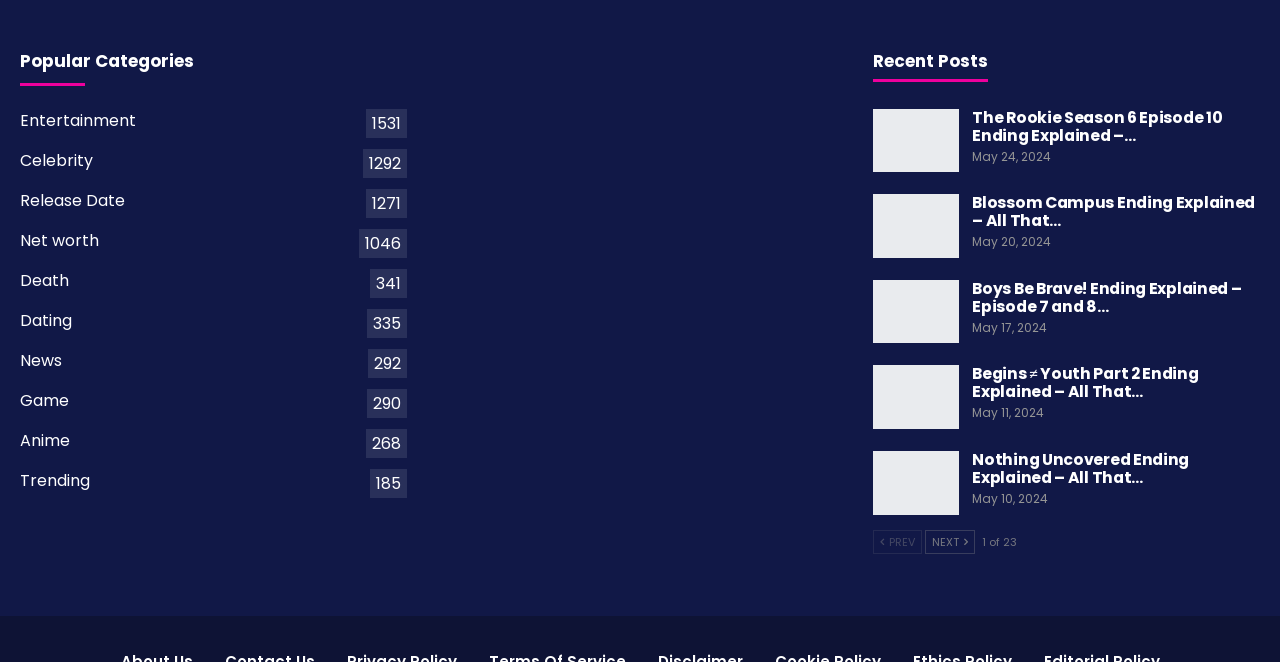What is the date of the second recent post?
Can you provide a detailed and comprehensive answer to the question?

The second recent post is listed in the 'Footer - Column 3 Sidebar' section, which includes a link to the post titled 'Blossom Campus Ending Explained – All That…', and the date of the post is indicated as May 20, 2024.